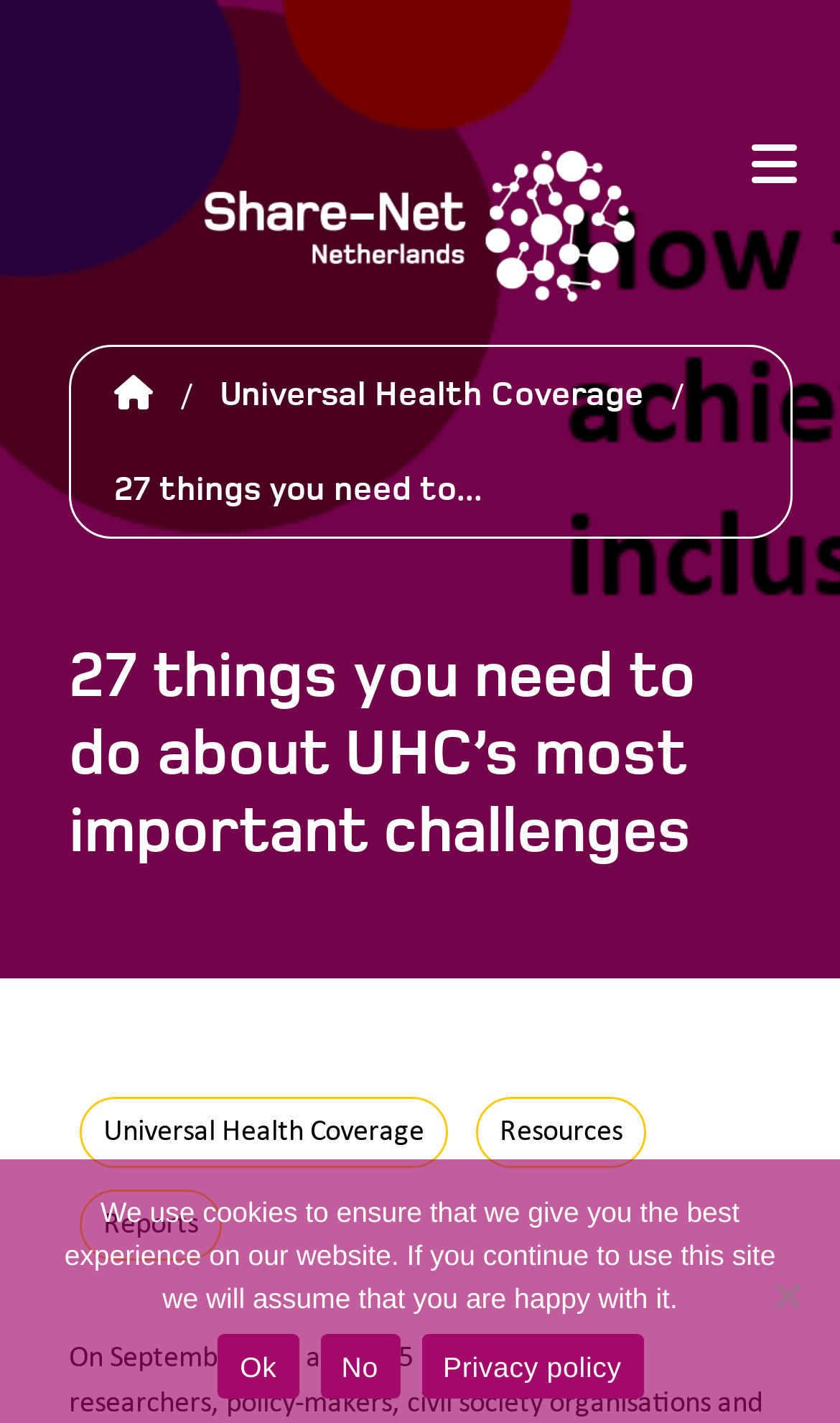Find the bounding box of the web element that fits this description: "Universal Health Coverage".

[0.236, 0.244, 0.792, 0.31]